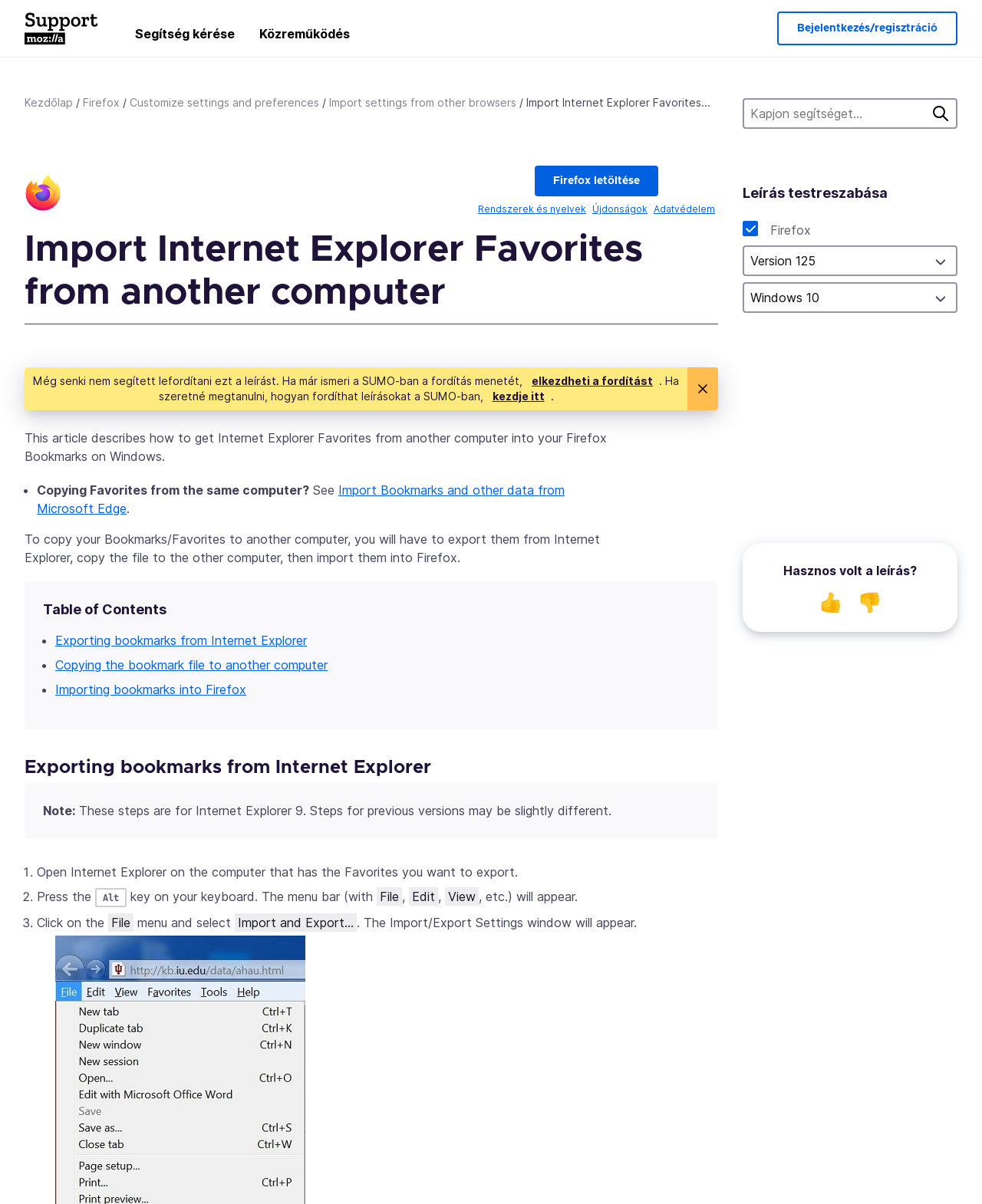Highlight the bounding box coordinates of the region I should click on to meet the following instruction: "Get help".

[0.125, 0.015, 0.252, 0.047]